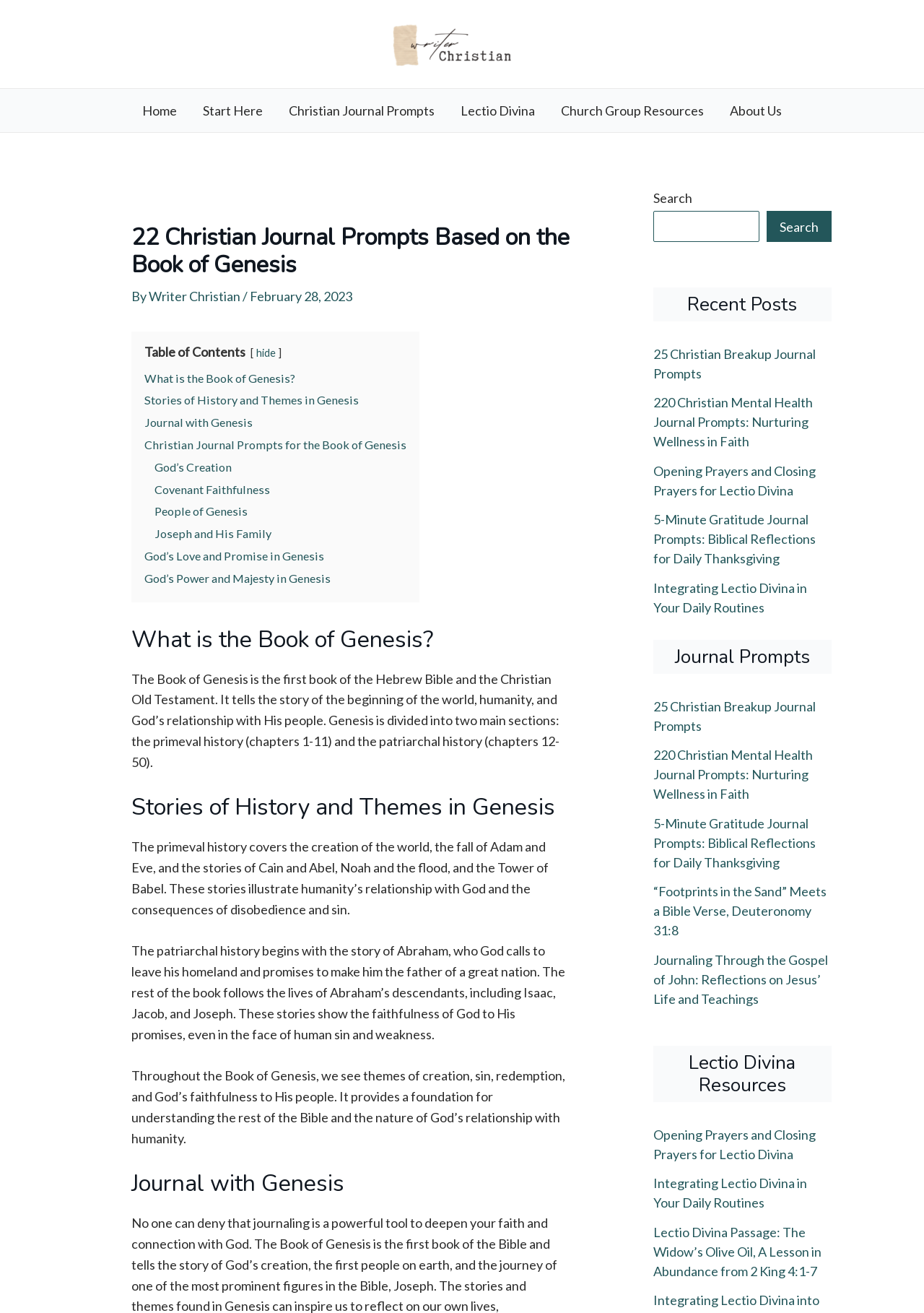Please give a succinct answer to the question in one word or phrase:
What is the main topic of this webpage?

Christian journal prompts